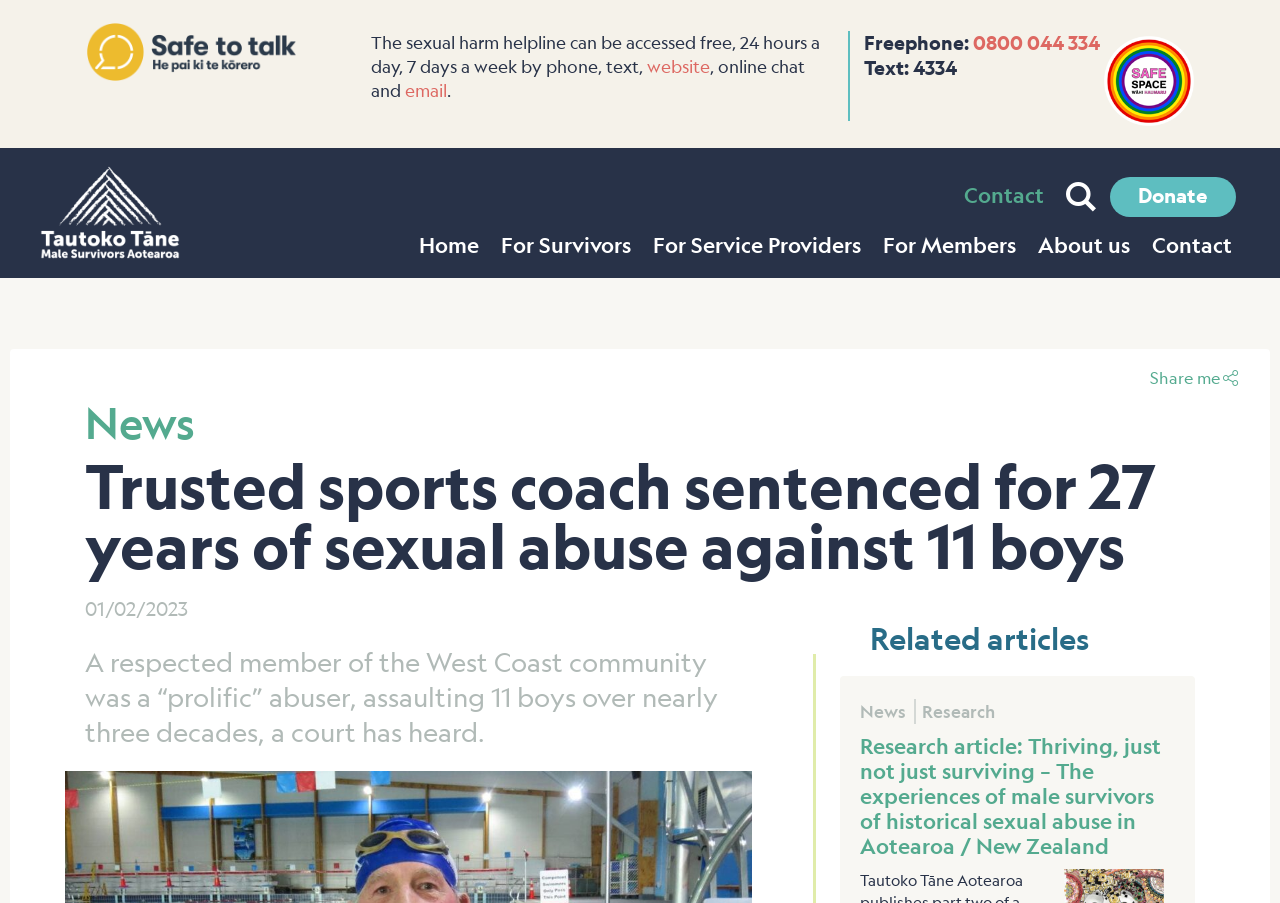Identify the bounding box of the UI element described as follows: "Contact". Provide the coordinates as four float numbers in the range of 0 to 1 [left, top, right, bottom].

[0.753, 0.203, 0.816, 0.23]